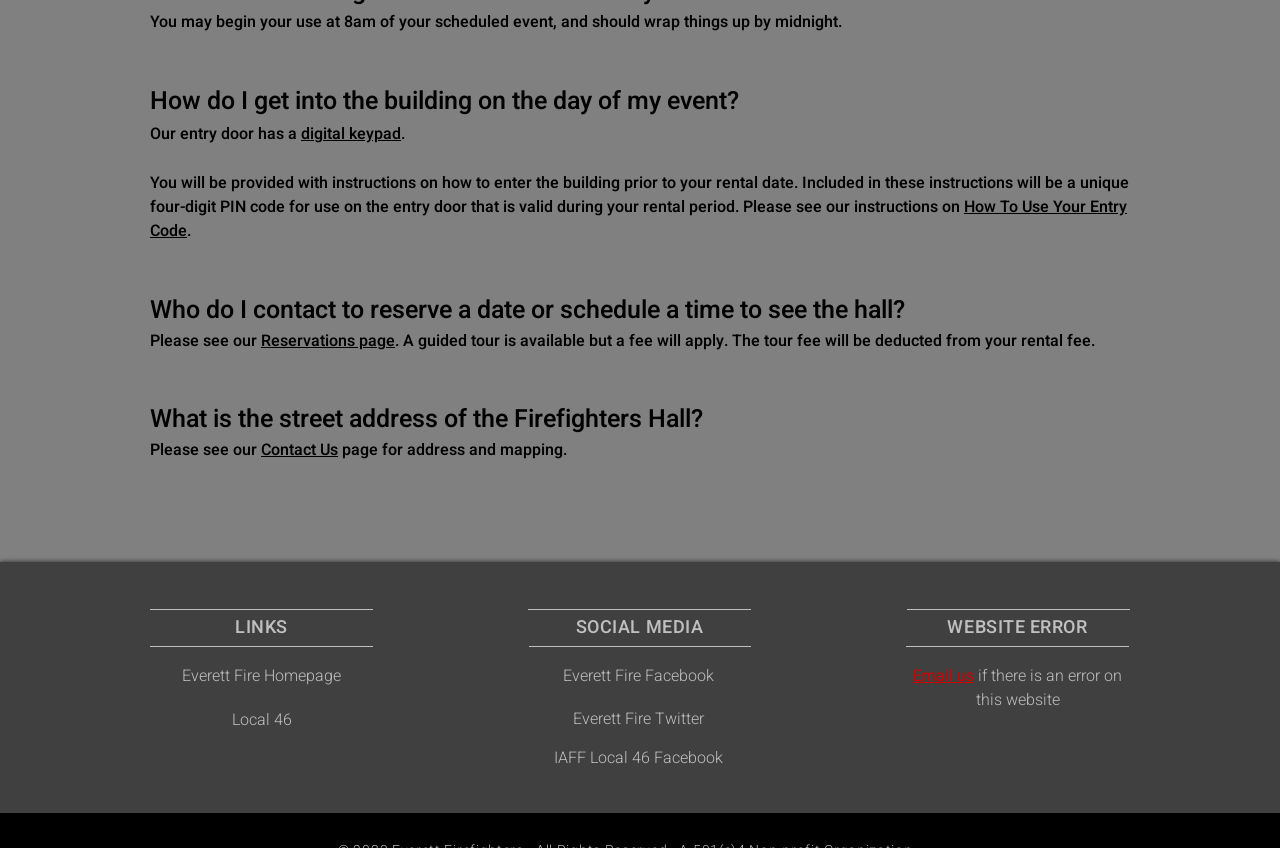Respond with a single word or short phrase to the following question: 
How can I schedule a tour of the hall?

Reservations page